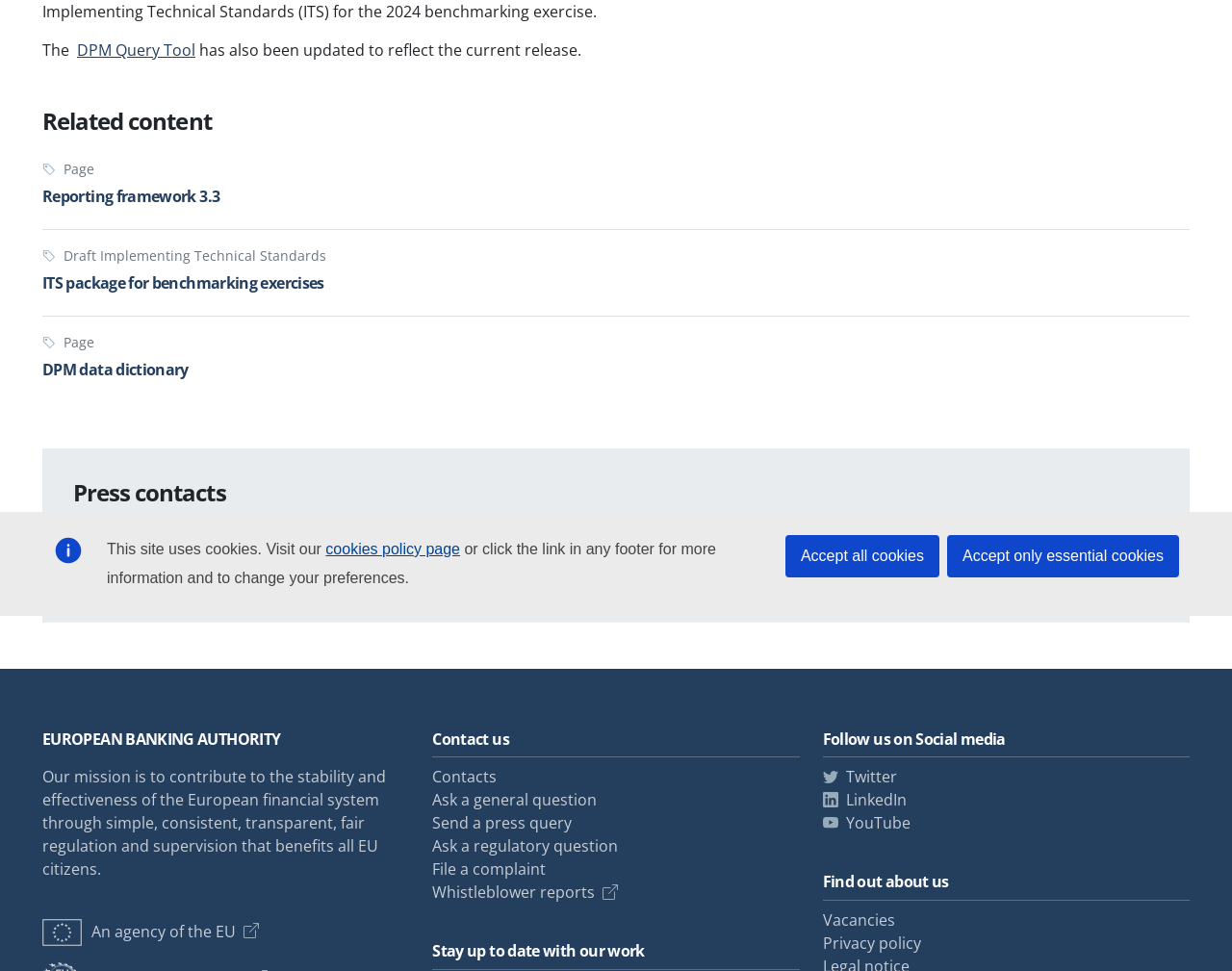Specify the bounding box coordinates (top-left x, top-left y, bottom-right x, bottom-right y) of the UI element in the screenshot that matches this description: Med Pharmacy Blog

None